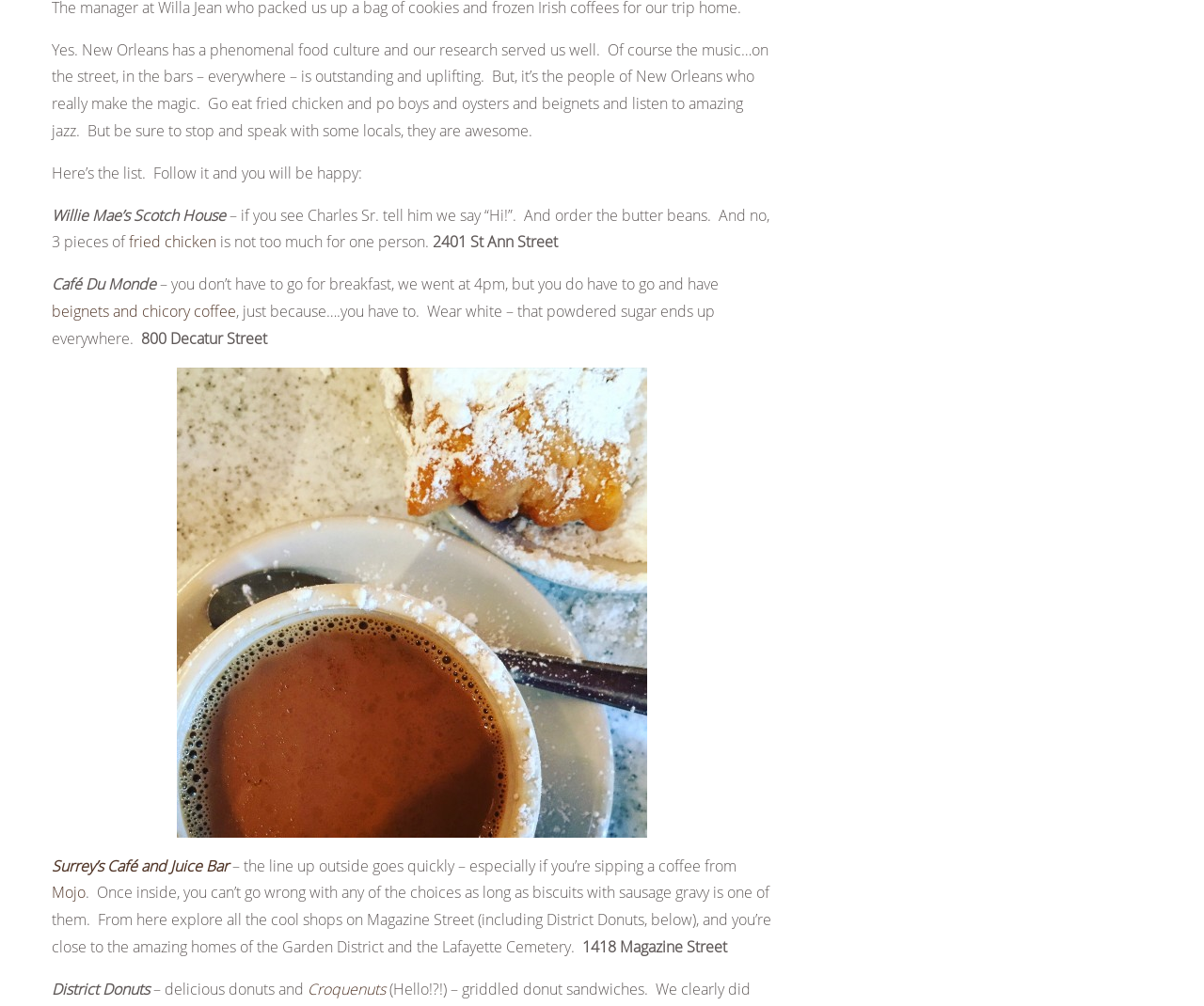What is the name of the coffee mentioned at Café Du Monde?
Provide an in-depth and detailed explanation in response to the question.

The name of the coffee mentioned at Café Du Monde is chicory coffee, which is mentioned in the link 'beignets and chicory coffee' with bounding box coordinates [0.043, 0.299, 0.196, 0.32].